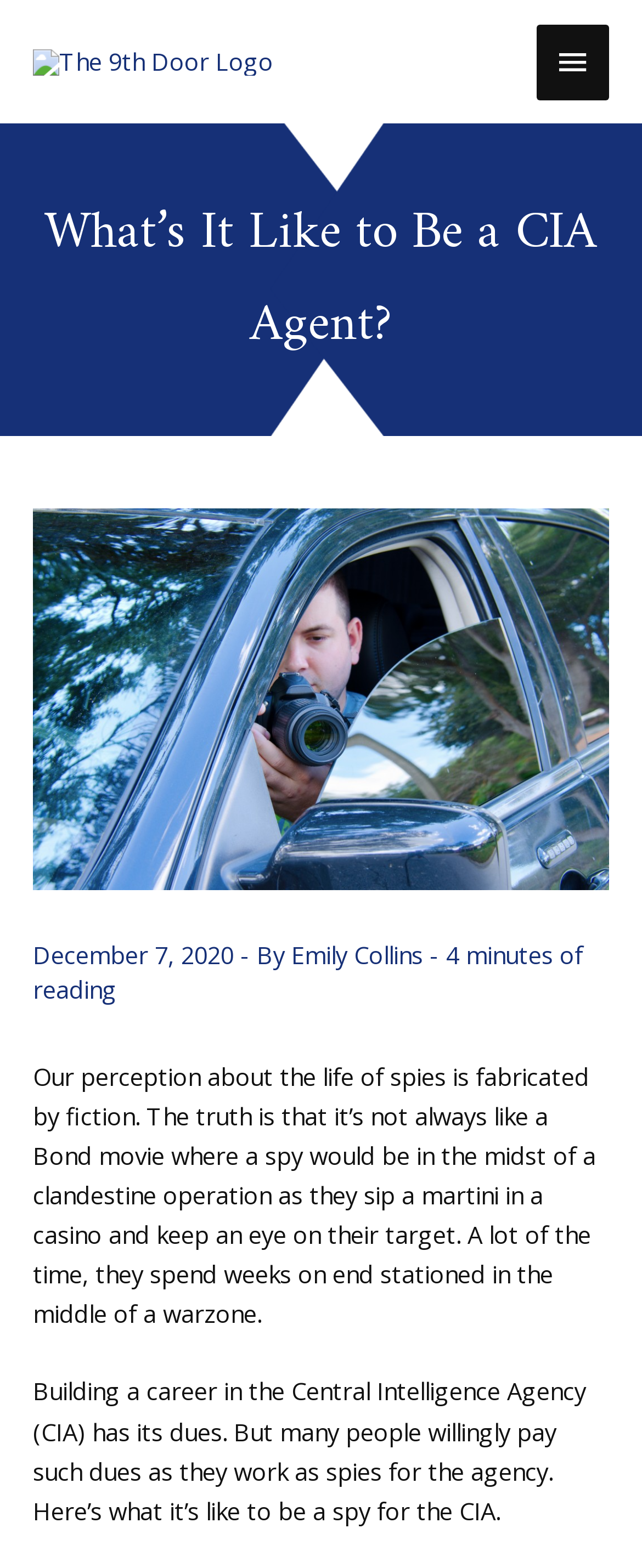How long does it take to read the article?
Respond to the question with a single word or phrase according to the image.

4 minutes